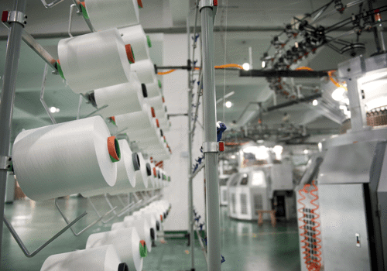Describe the image thoroughly, including all noticeable details.

The image showcases a modern textile manufacturing facility, featuring a series of white spools of thread neatly arranged along a rack. The spools, each featuring a bright orange and green cap, indicate high-quality polyester yarn, representative of the sustainable practices in the industry. In the background, machinery is visible, including spinning and weaving equipment, suggesting a well-organized environment dedicated to producing fabrics efficiently. The lighting and layout of the space underscore a focus on cleanliness and organization, characteristic of advanced manufacturing processes. This setting highlights the importance of innovation and sustainability in the textile sector, particularly in the context of recycling initiatives.